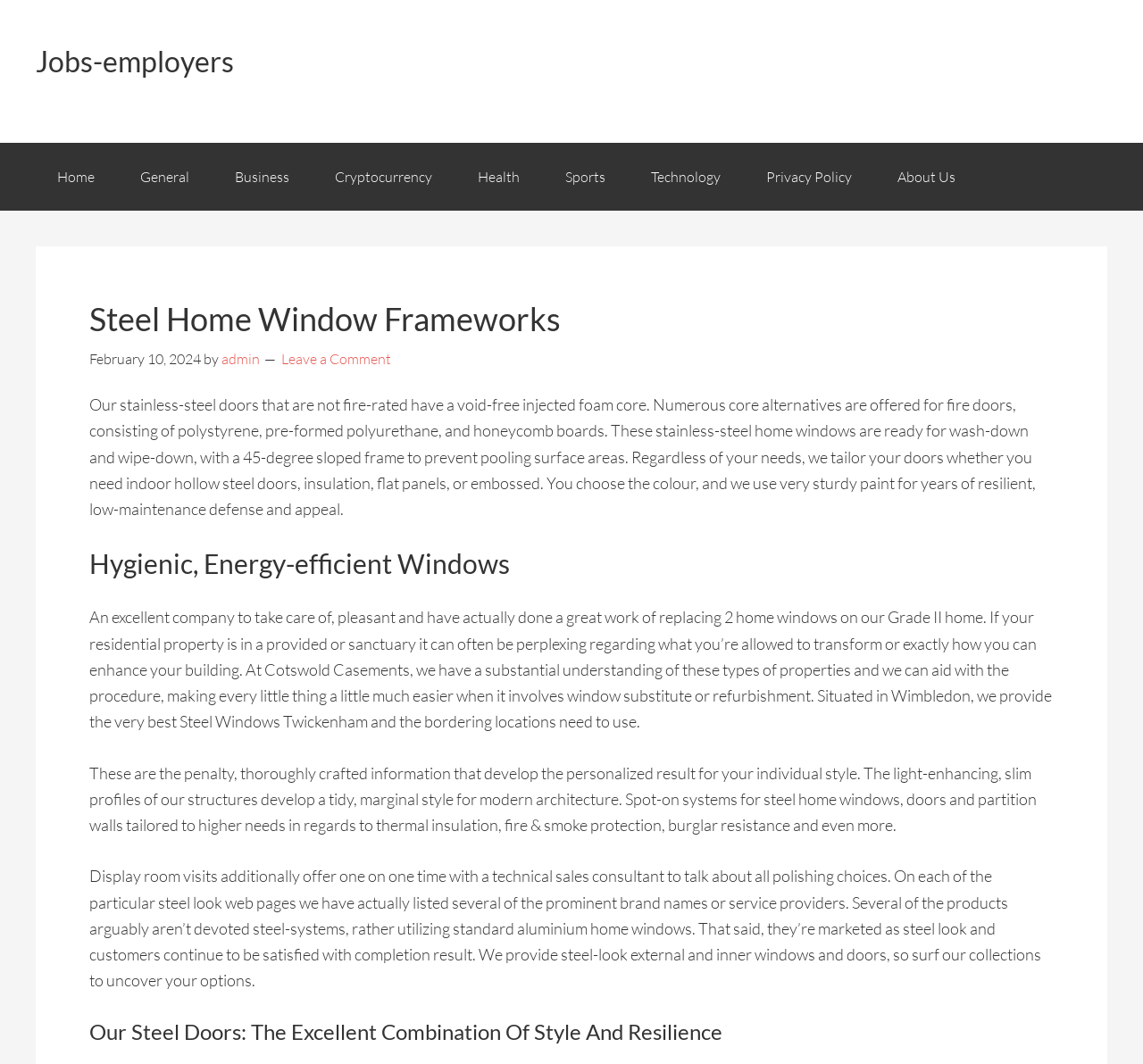What is the location of the company mentioned on the webpage?
Refer to the image and respond with a one-word or short-phrase answer.

Wimbledon